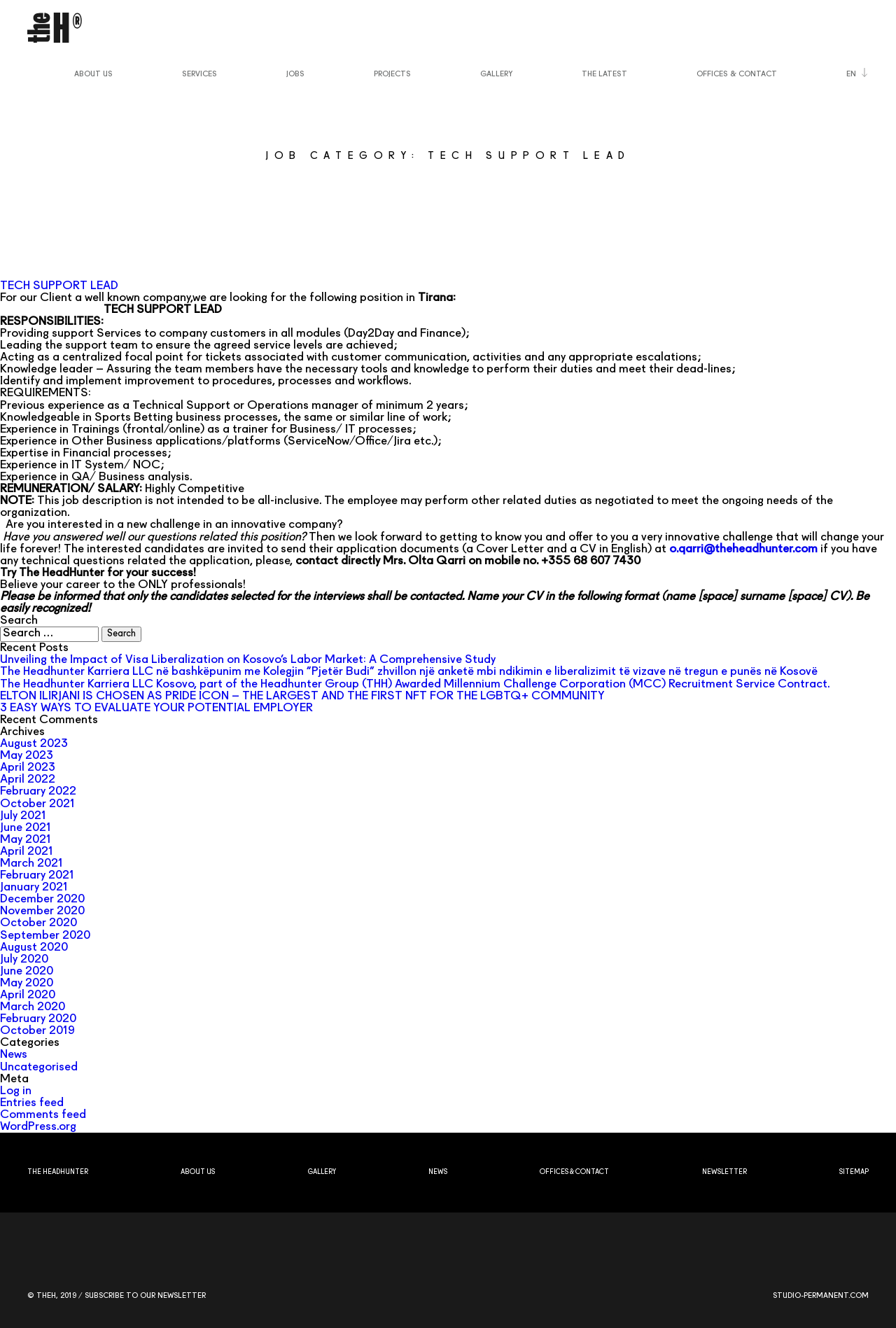What is the minimum experience required for the Technical Support or Operations manager position?
Look at the image and provide a short answer using one word or a phrase.

2 years